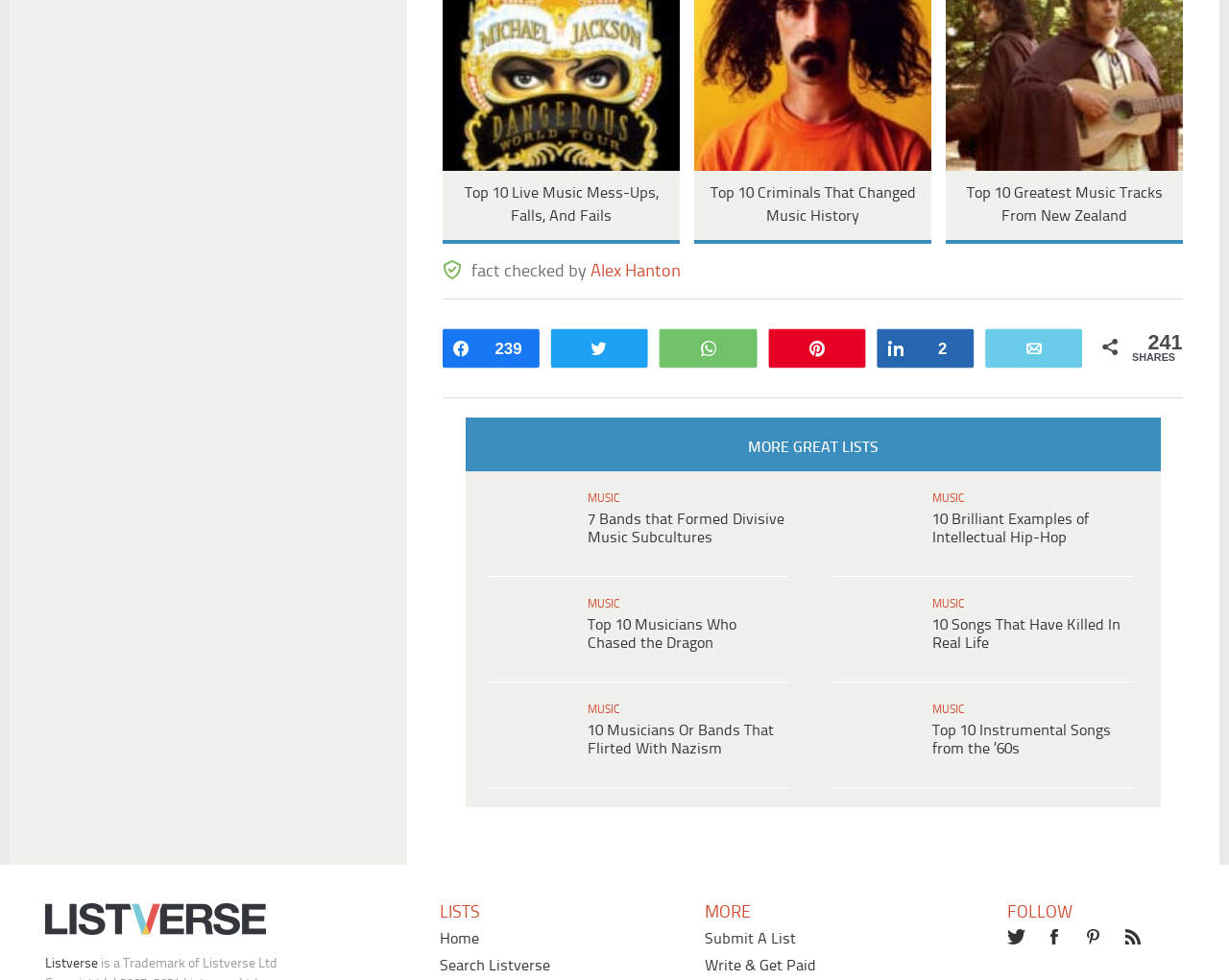Locate the bounding box coordinates of the item that should be clicked to fulfill the instruction: "Check out Top 10 Criminals That Changed Music History".

[0.551, 0.286, 0.7, 0.572]